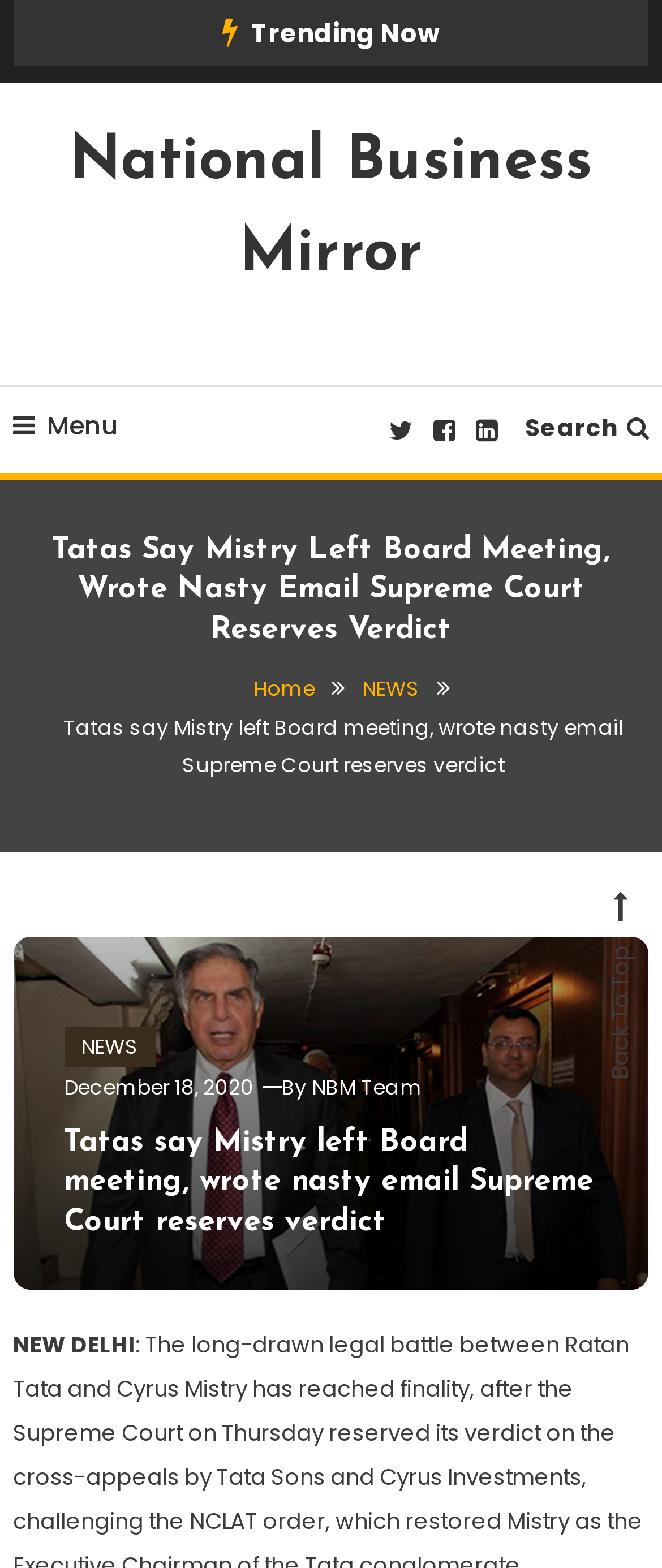Offer a meticulous description of the webpage's structure and content.

The webpage appears to be a news article from National Business Mirror. At the top, there is a "Skip To Content" link, followed by a "Trending Now" section. The website's logo, "National Business Mirror", is situated on the top-right corner, accompanied by a menu icon and several social media links.

Below the logo, there is a prominent headline that reads "Tatas Say Mistry Left Board Meeting, Wrote Nasty Email Supreme Court Reserves Verdict". This headline is repeated as a subheading further down the page.

A navigation section, labeled as "Breadcrumbs", is located below the headline, containing links to "Home" and "NEWS". The article's title is repeated again in this section, along with a link to the "NEWS" category and the date "December 18, 2020". The author of the article, "NBM Team", is credited below the date.

The main content of the article is situated below the navigation section, with a heading that mirrors the main headline. The article appears to be about the legal battle between Ratan Tata and Cyrus Mistry, with the Supreme Court reserving its verdict.

At the bottom of the page, there is a "Back To Top" link, allowing users to quickly navigate back to the top of the page.